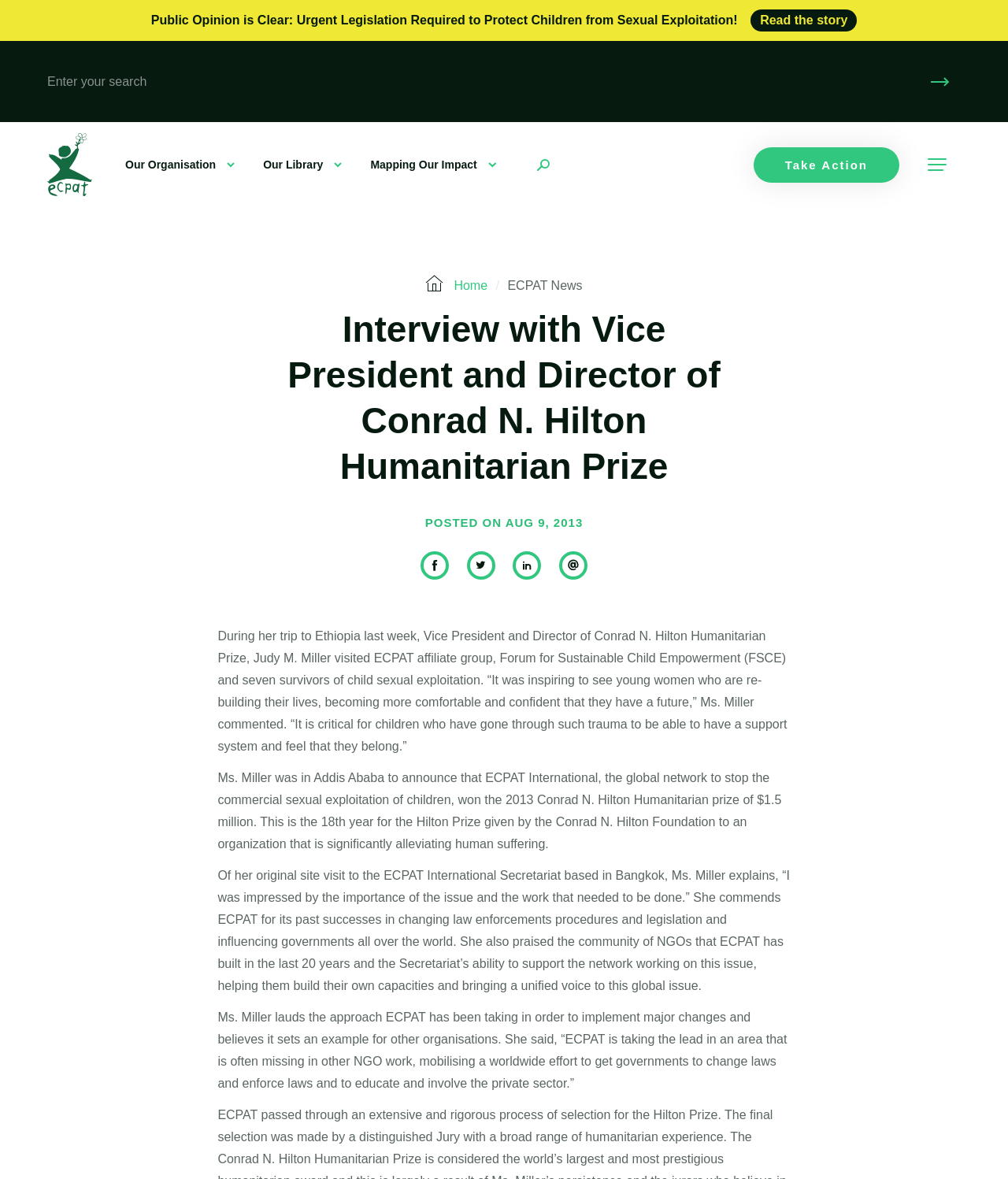Determine the bounding box coordinates of the target area to click to execute the following instruction: "Explore Our Organisation."

[0.124, 0.125, 0.233, 0.154]